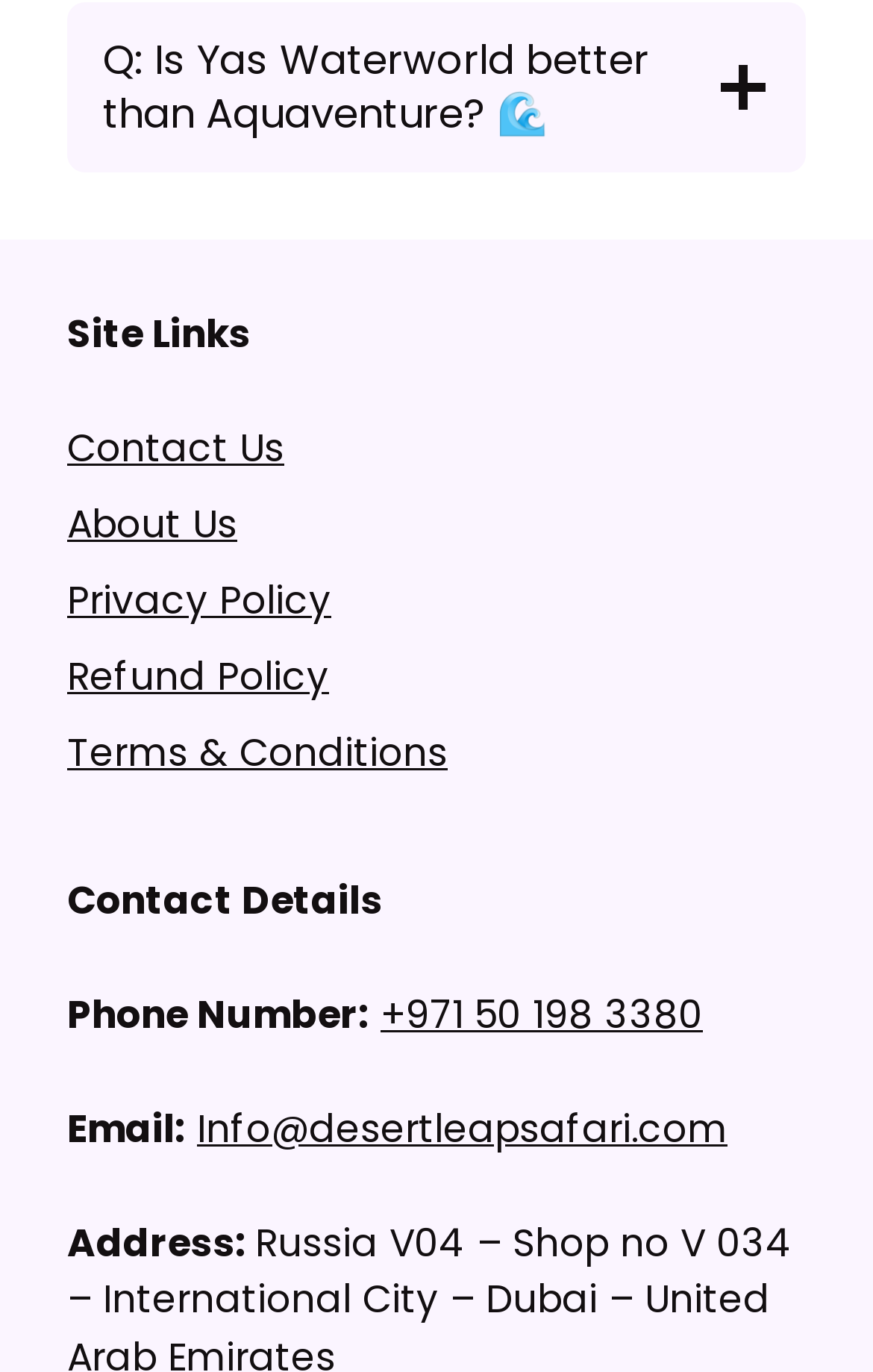What is the email address of the company?
Analyze the screenshot and provide a detailed answer to the question.

The email address can be found in the contact details section, where it is listed as 'Email:' followed by the actual email address.